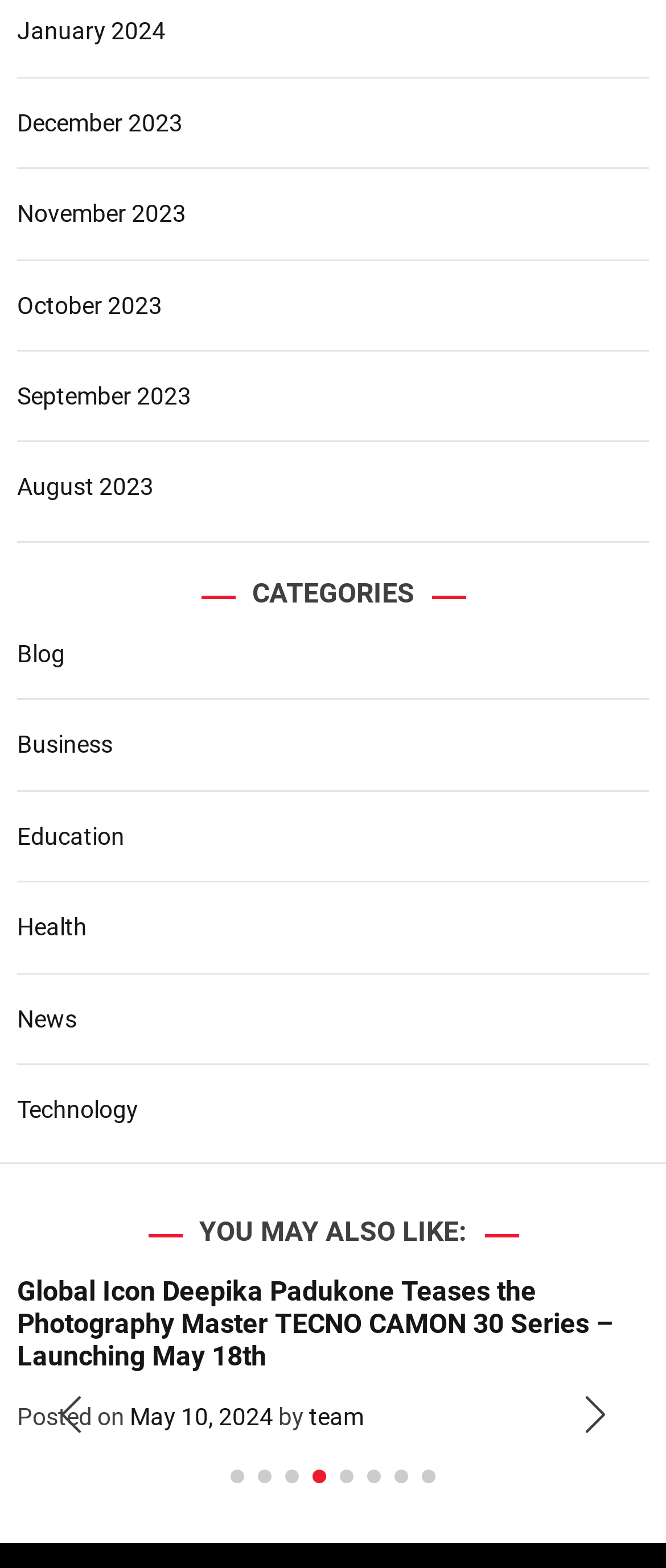Review the image closely and give a comprehensive answer to the question: What is the date of the latest article?

I looked for the most recent date mentioned on the webpage, which is 'May 10, 2024', associated with the latest article.